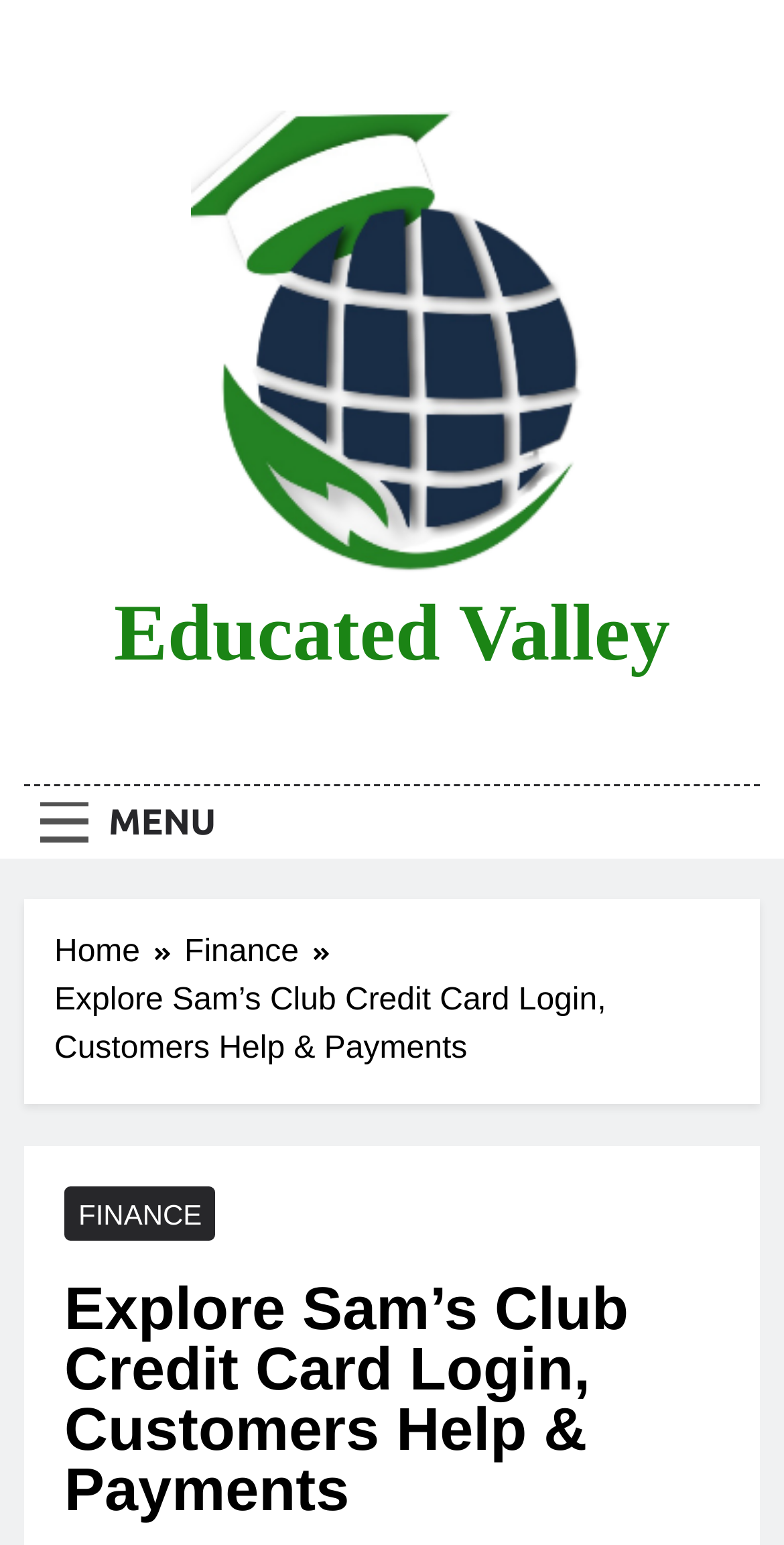What is the current section of the website?
Look at the image and respond to the question as thoroughly as possible.

I determined the current section of the website by examining the breadcrumbs navigation element, which shows the current section as 'Finance' and the parent section as 'Home'.